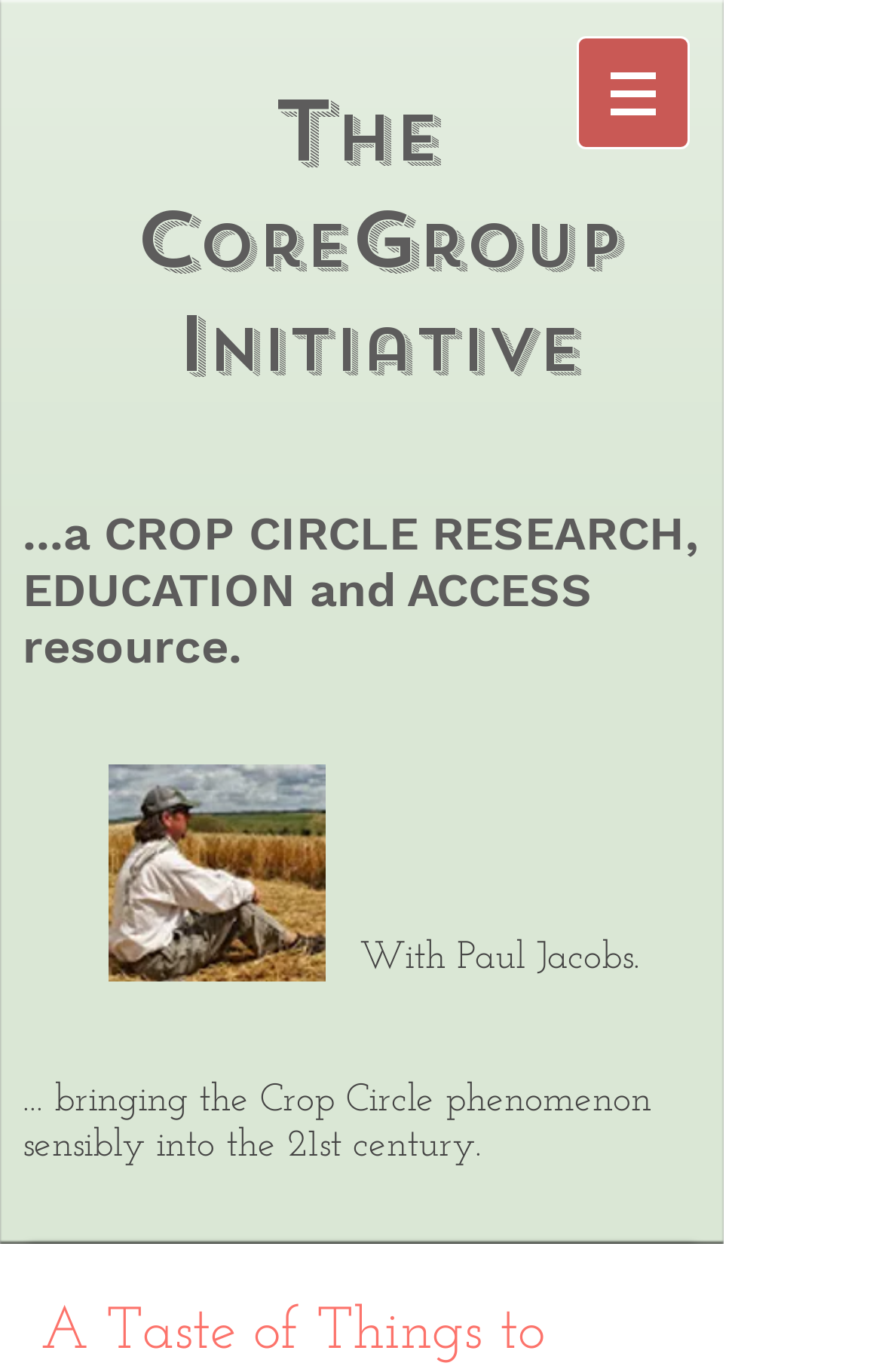Give a full account of the webpage's elements and their arrangement.

The webpage appears to be a personal or organizational website focused on crop circle research and education. At the top-left of the page, there is a heading that reads "A Taste of Things to Come?" which seems to be the title of the webpage. Below this title, there is a navigation menu labeled "Site" with a dropdown button, accompanied by a small image. 

To the right of the title, there is another heading that reads "coreGroupInitiatiVe". Below this, there is a larger heading that spans most of the width of the page, describing the purpose of the website as a "CROP CIRCLE RESEARCH, EDUCATION and ACCESS resource".

On the left side of the page, there is a profile photo, likely of the website's owner or a key figure in the organization. Below the profile photo, there is a text block that reads "With Paul Jacobs." and another text block that describes the goal of bringing the crop circle phenomenon into the 21st century in a sensible manner.